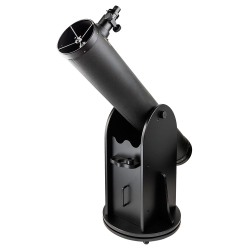What is the maximum magnification of the telescope?
Answer the question with detailed information derived from the image.

According to the caption, the telescope can achieve a maximum magnification of 320x, which is made possible by its design and features.